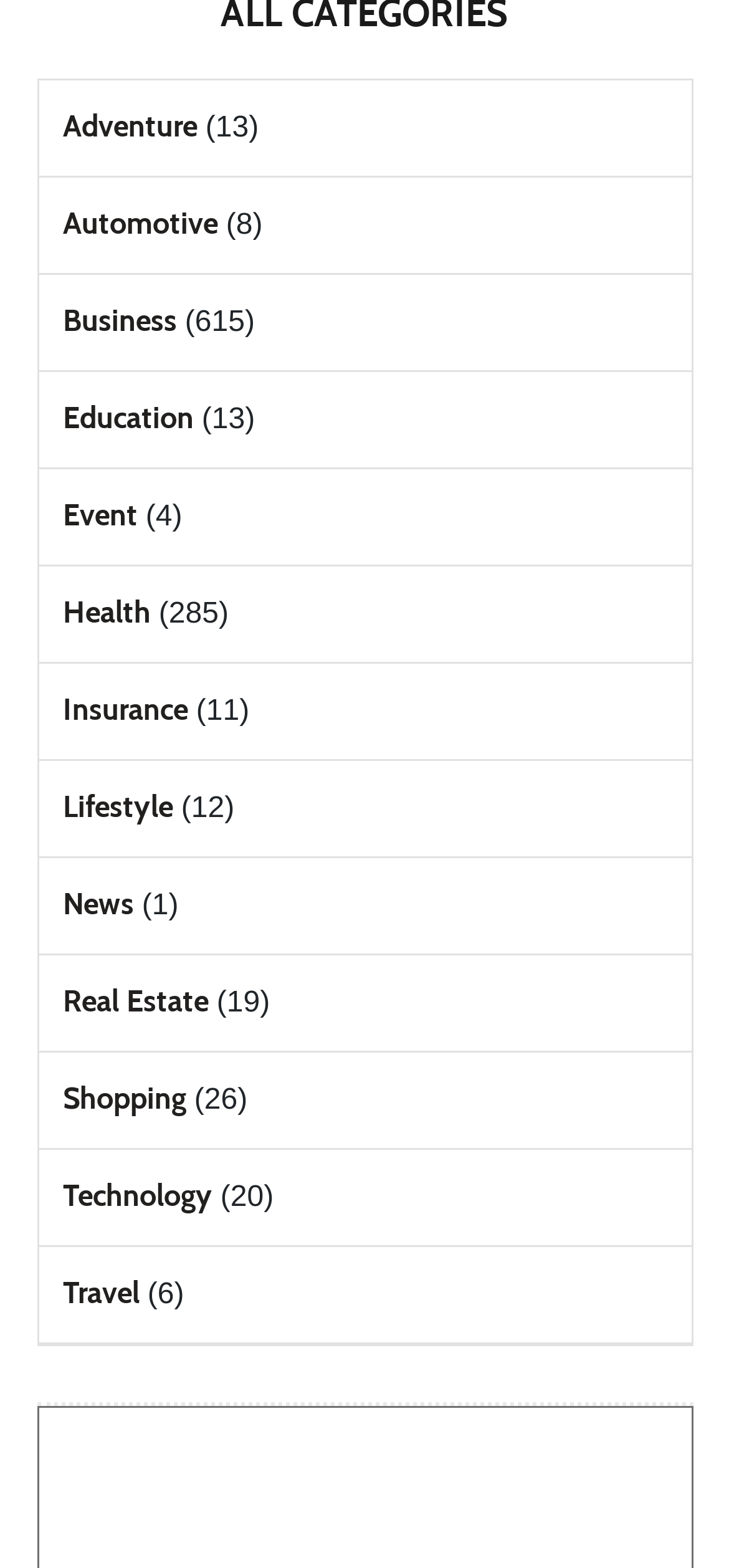Given the description Your Donated Items, predict the bounding box coordinates of the UI element. Ensure the coordinates are in the format (top-left x, top-left y, bottom-right x, bottom-right y) and all values are between 0 and 1.

None